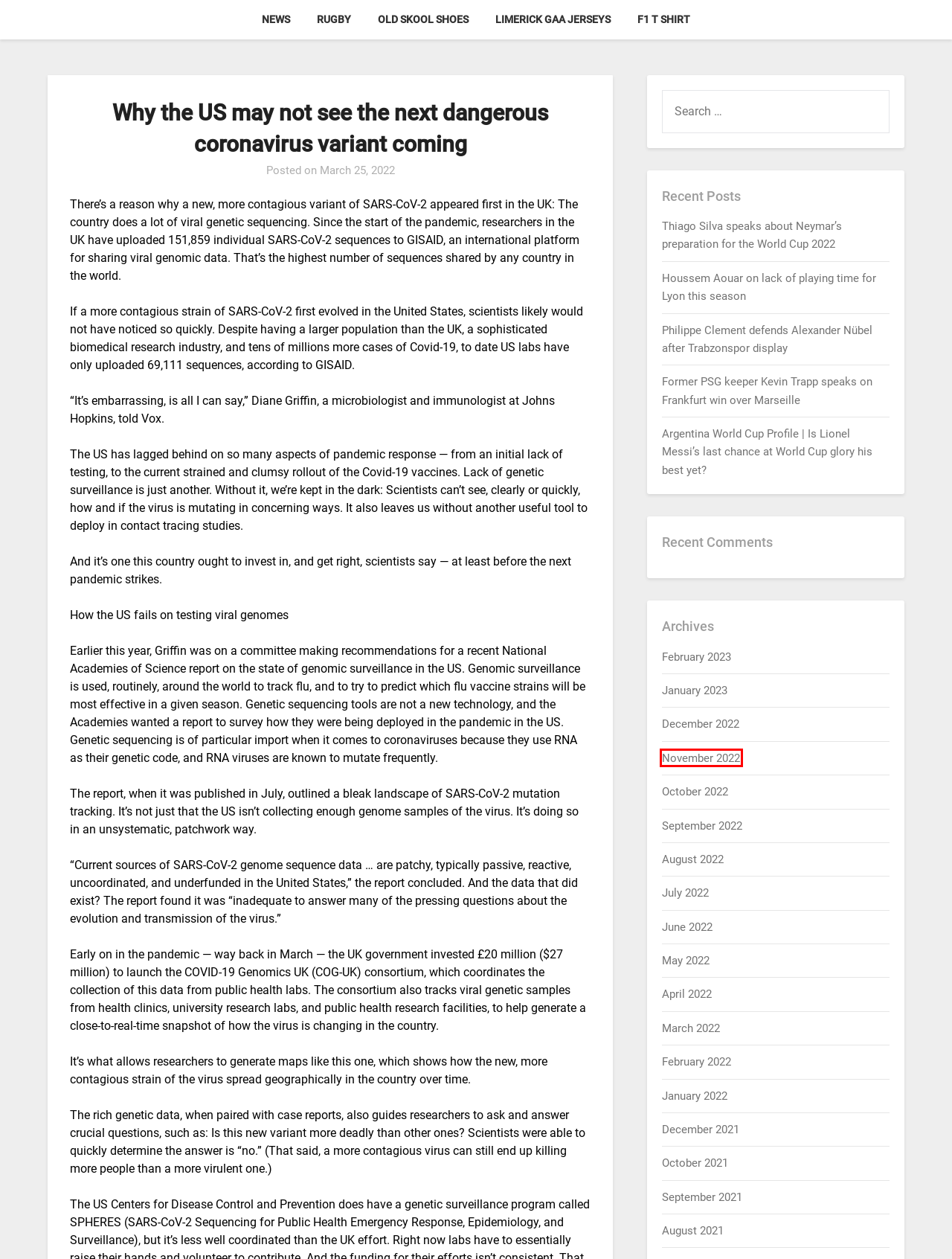You have a screenshot showing a webpage with a red bounding box around a UI element. Choose the webpage description that best matches the new page after clicking the highlighted element. Here are the options:
A. Limerick jerseys for sale | Free Delivery Nationwide & Returns
B. July 2022 – oumea.com
C. March 2022 – oumea.com
D. News – oumea.com
E. June 2022 – oumea.com
F. Philippe Clement defends Alexander Nübel after Trabzonspor display – oumea.com
G. Thiago Silva speaks about Neymar’s preparation for the World Cup 2022 – oumea.com
H. November 2022 – oumea.com

H